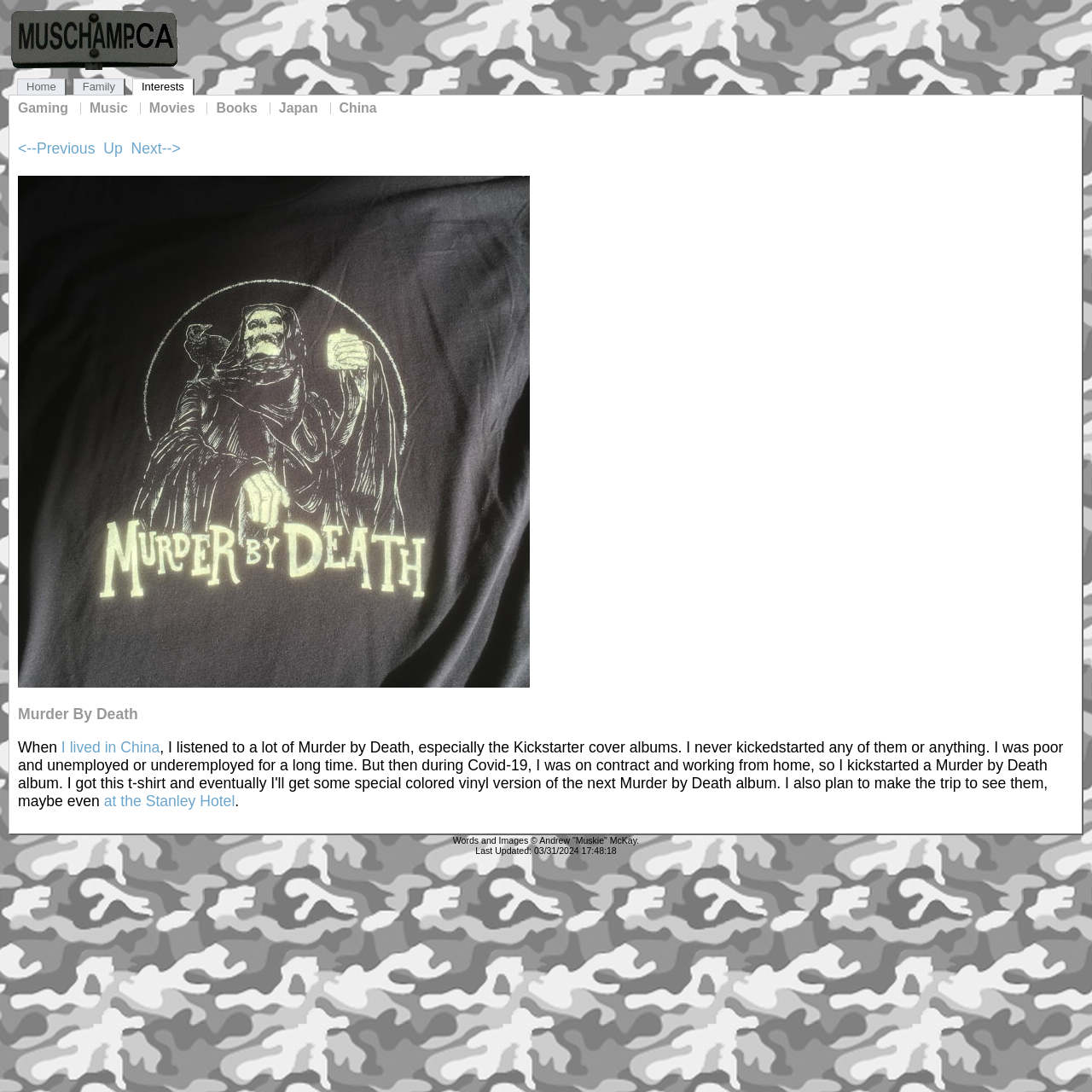Identify the bounding box for the given UI element using the description provided. Coordinates should be in the format (top-left x, top-left y, bottom-right x, bottom-right y) and must be between 0 and 1. Here is the description: parent_node: Home

[0.008, 0.059, 0.164, 0.075]